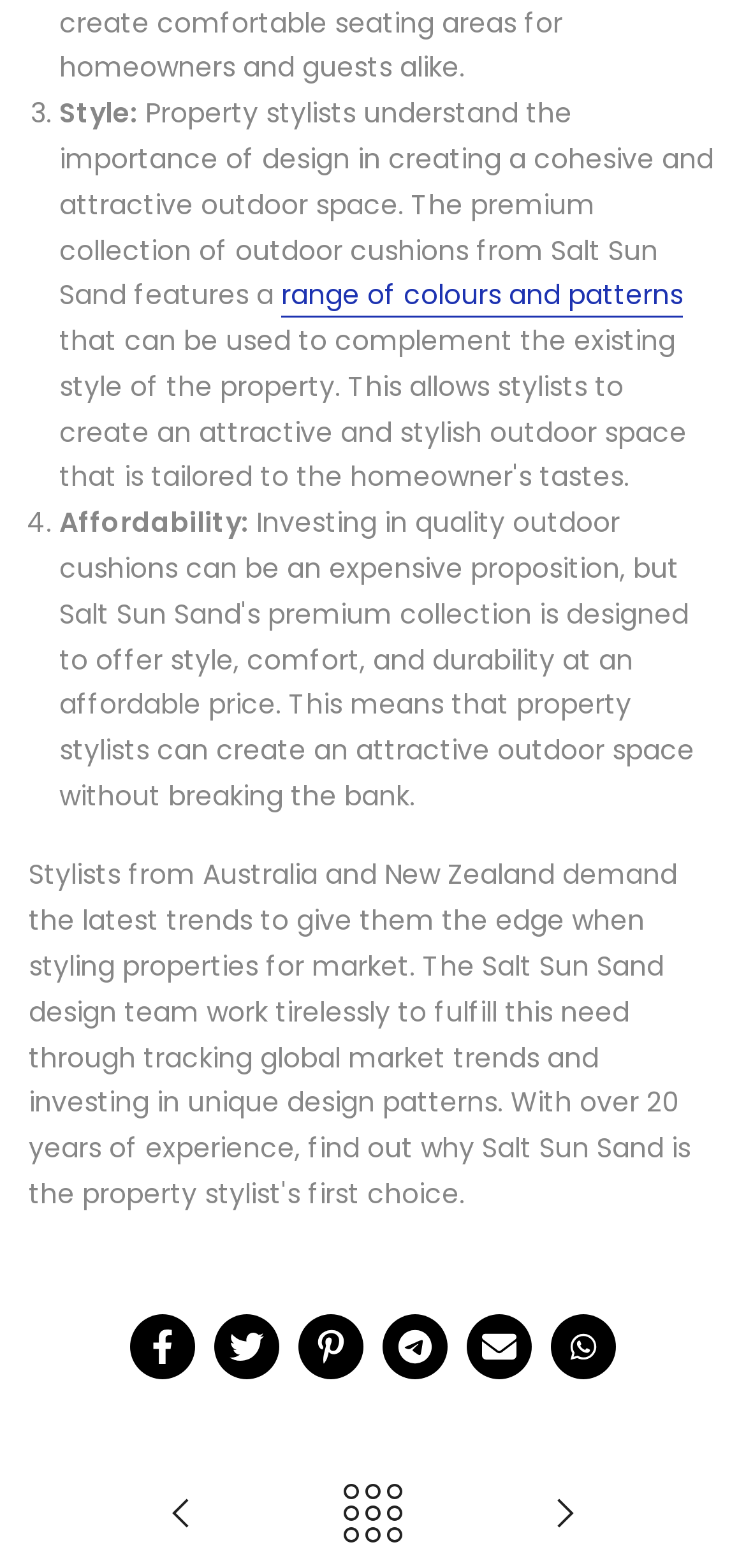Please determine the bounding box coordinates of the element's region to click for the following instruction: "Click on Skip Hire".

None